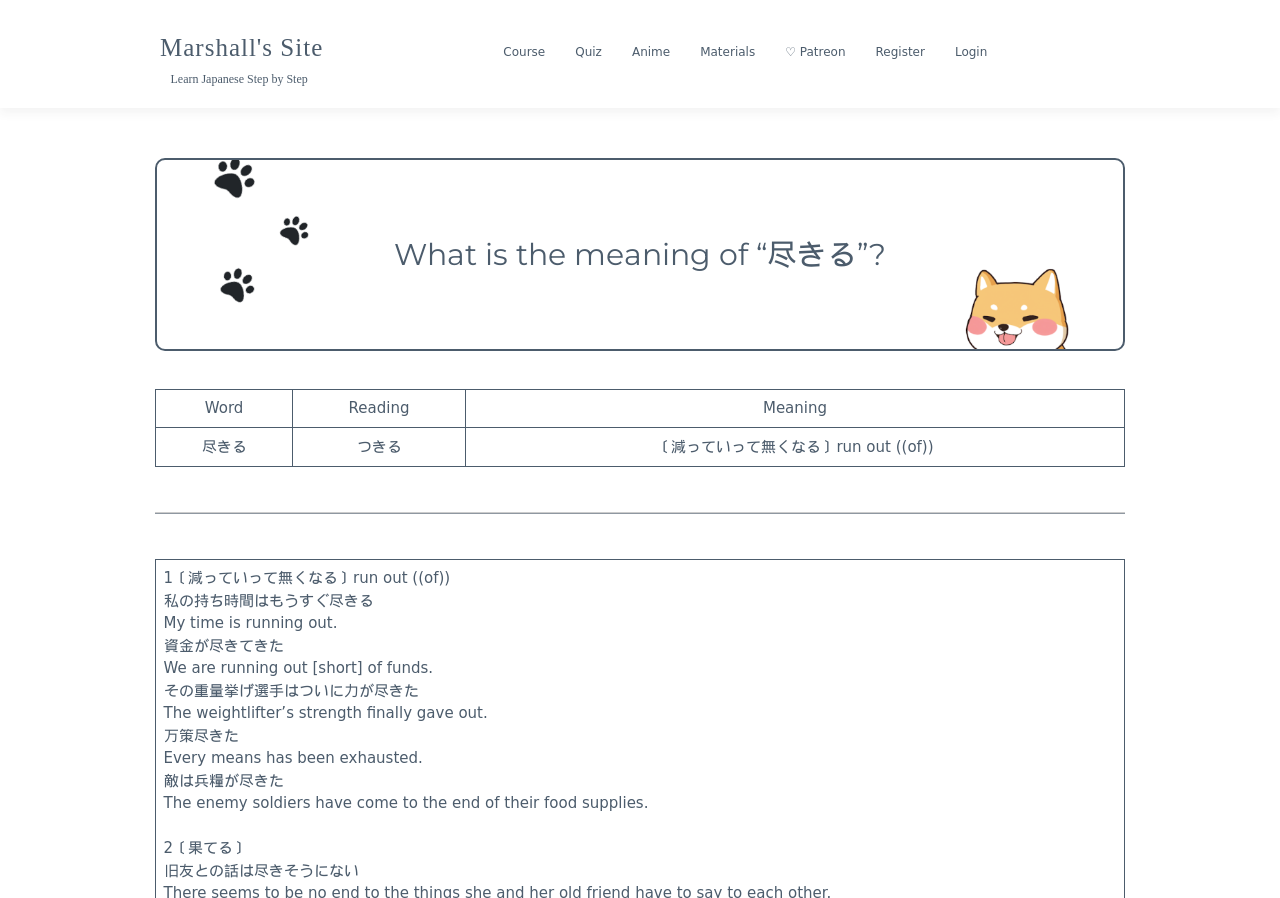What is the context of the sentence '資金が尽きてきた'?
Please provide a detailed answer to the question.

The sentence '資金が尽きてきた' is followed by its English translation 'We are running out [short] of funds.', suggesting that the context is about running out of funds or financial resources.